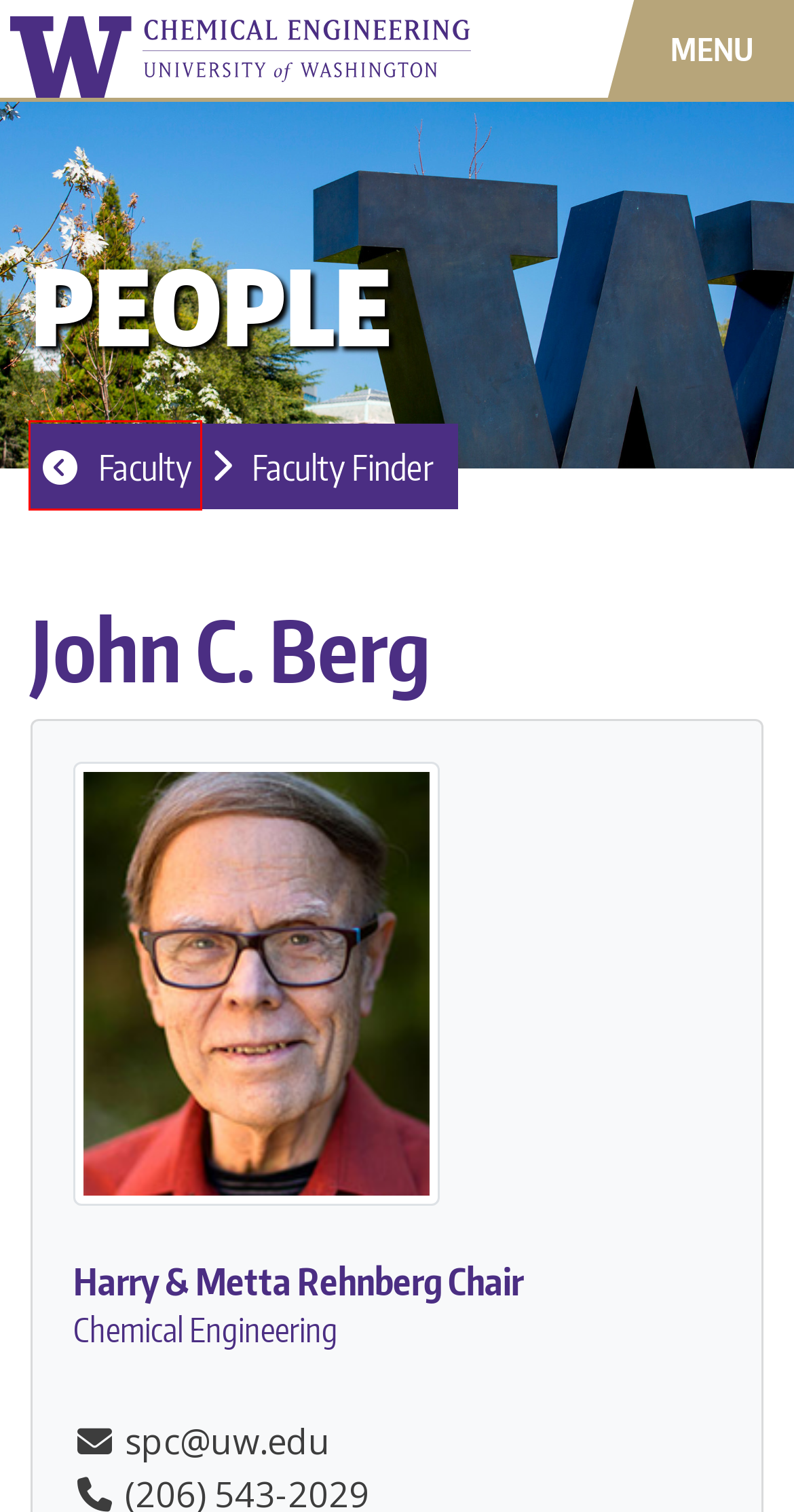Given a screenshot of a webpage featuring a red bounding box, identify the best matching webpage description for the new page after the element within the red box is clicked. Here are the options:
A. University of Washington Libraries
B. Faculty Finder | UW Chemical Engineering
C. Campus Calendar
D. University of Washington Online Privacy Statement – Website Information
E. UW Tacoma Home | About UW Tacoma | University of Washington Tacoma
F. Husky Card Services - UW HFS
G. UW Homepage
H. Student Quick-Start Guide – IT Connect

B